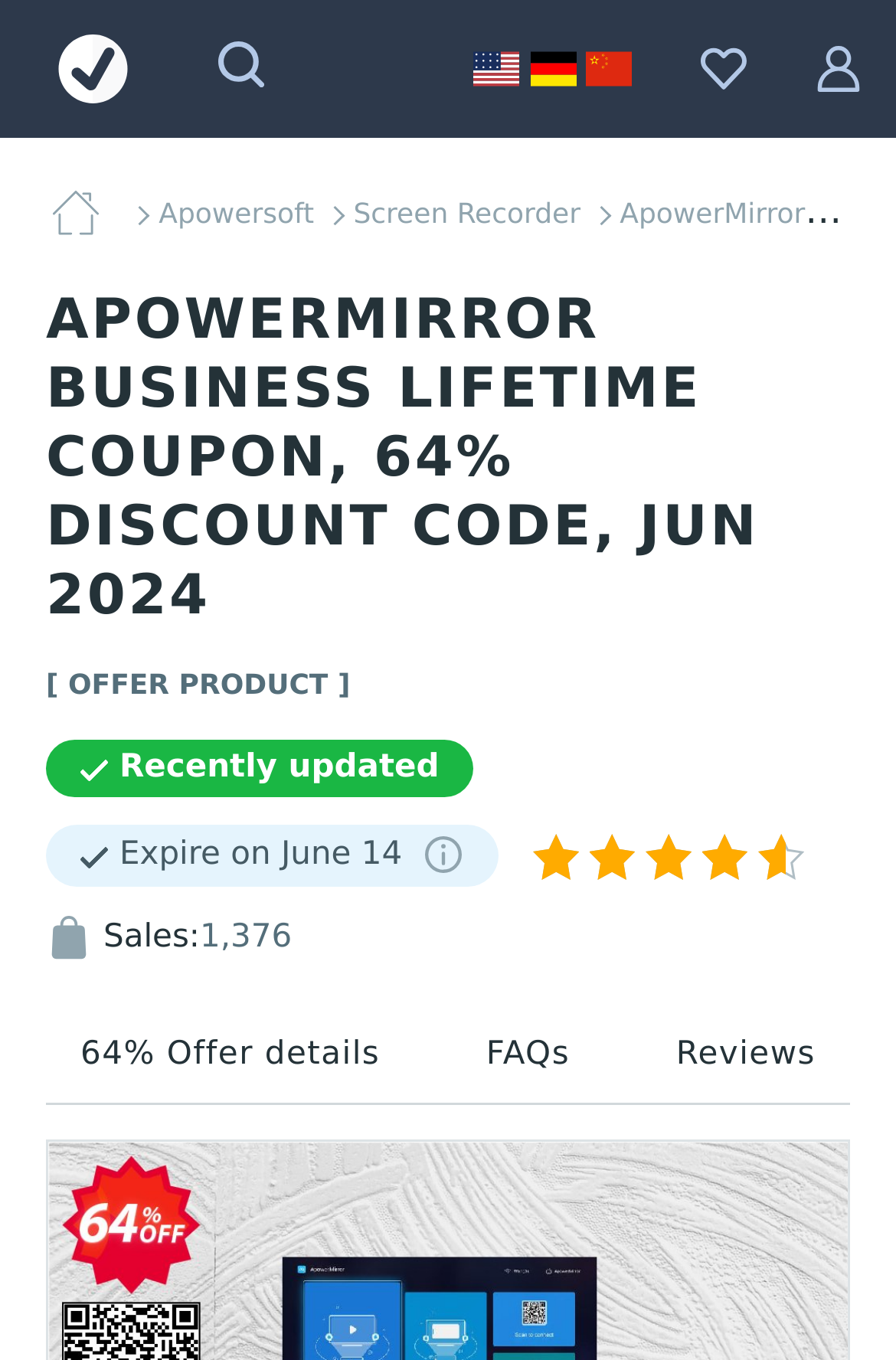Pinpoint the bounding box coordinates of the clickable area necessary to execute the following instruction: "Click the VotedCoupon logo". The coordinates should be given as four float numbers between 0 and 1, namely [left, top, right, bottom].

[0.053, 0.025, 0.153, 0.076]